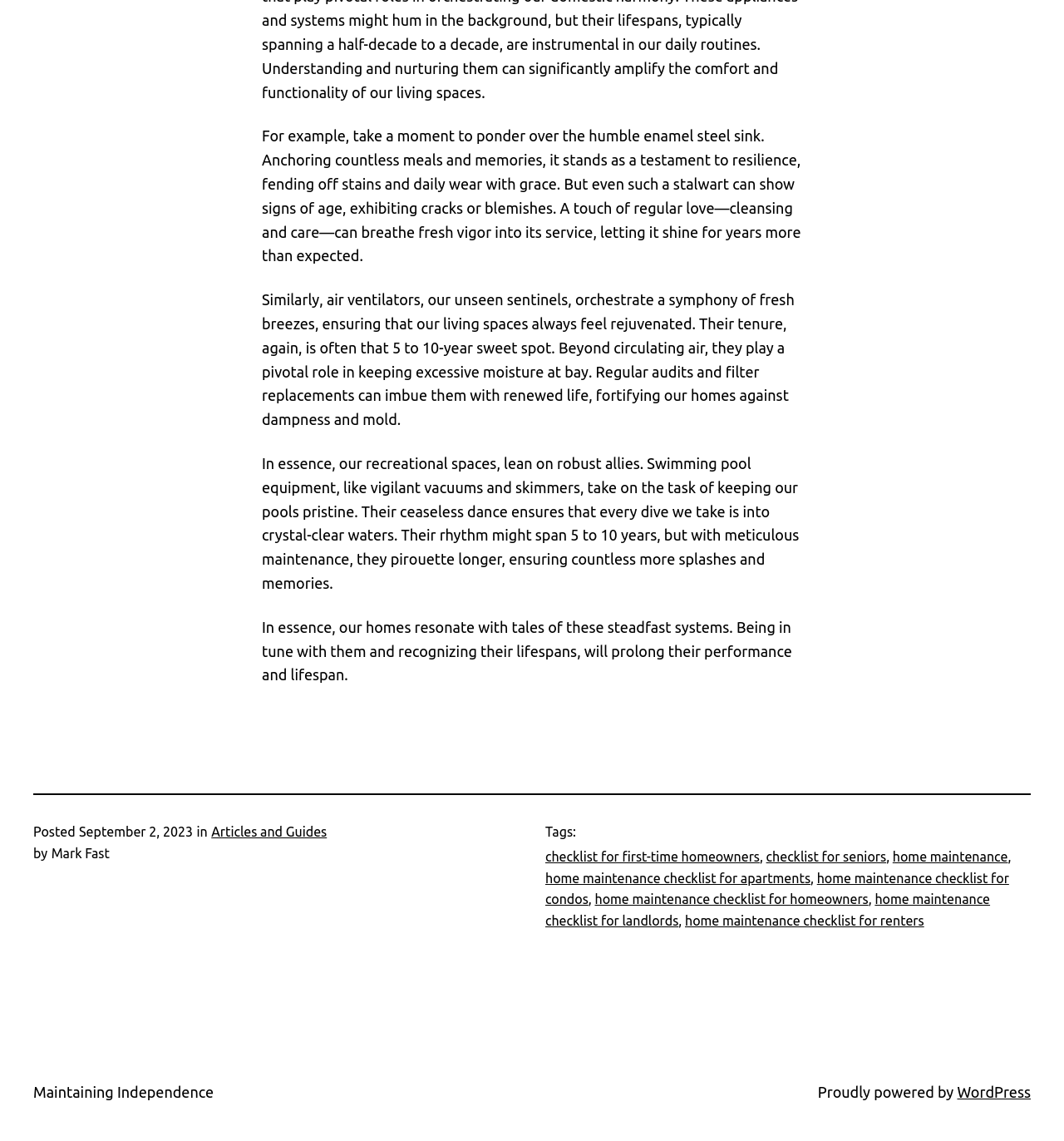Please mark the clickable region by giving the bounding box coordinates needed to complete this instruction: "Click on the 'Articles and Guides' link".

[0.199, 0.722, 0.307, 0.736]